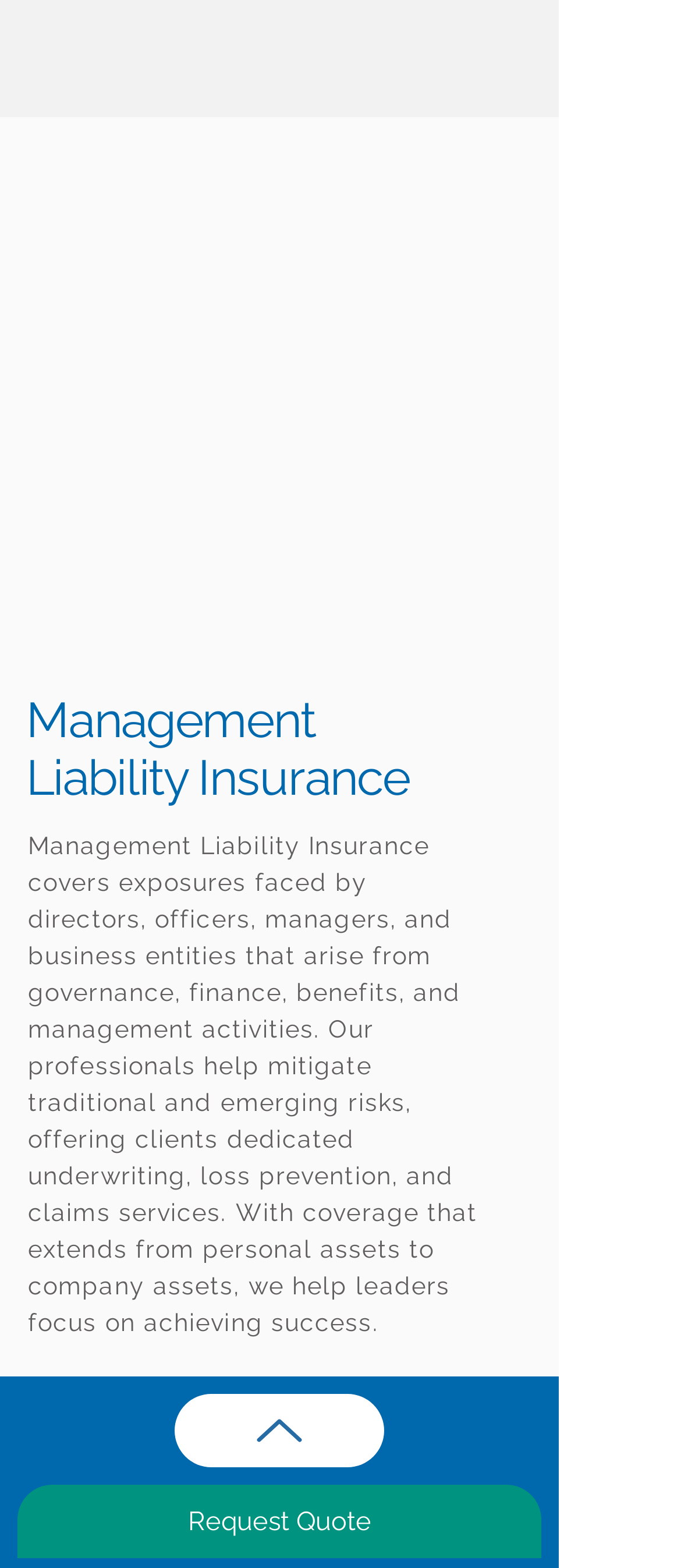From the webpage screenshot, predict the bounding box of the UI element that matches this description: "Request Quote".

[0.026, 0.947, 0.795, 0.994]